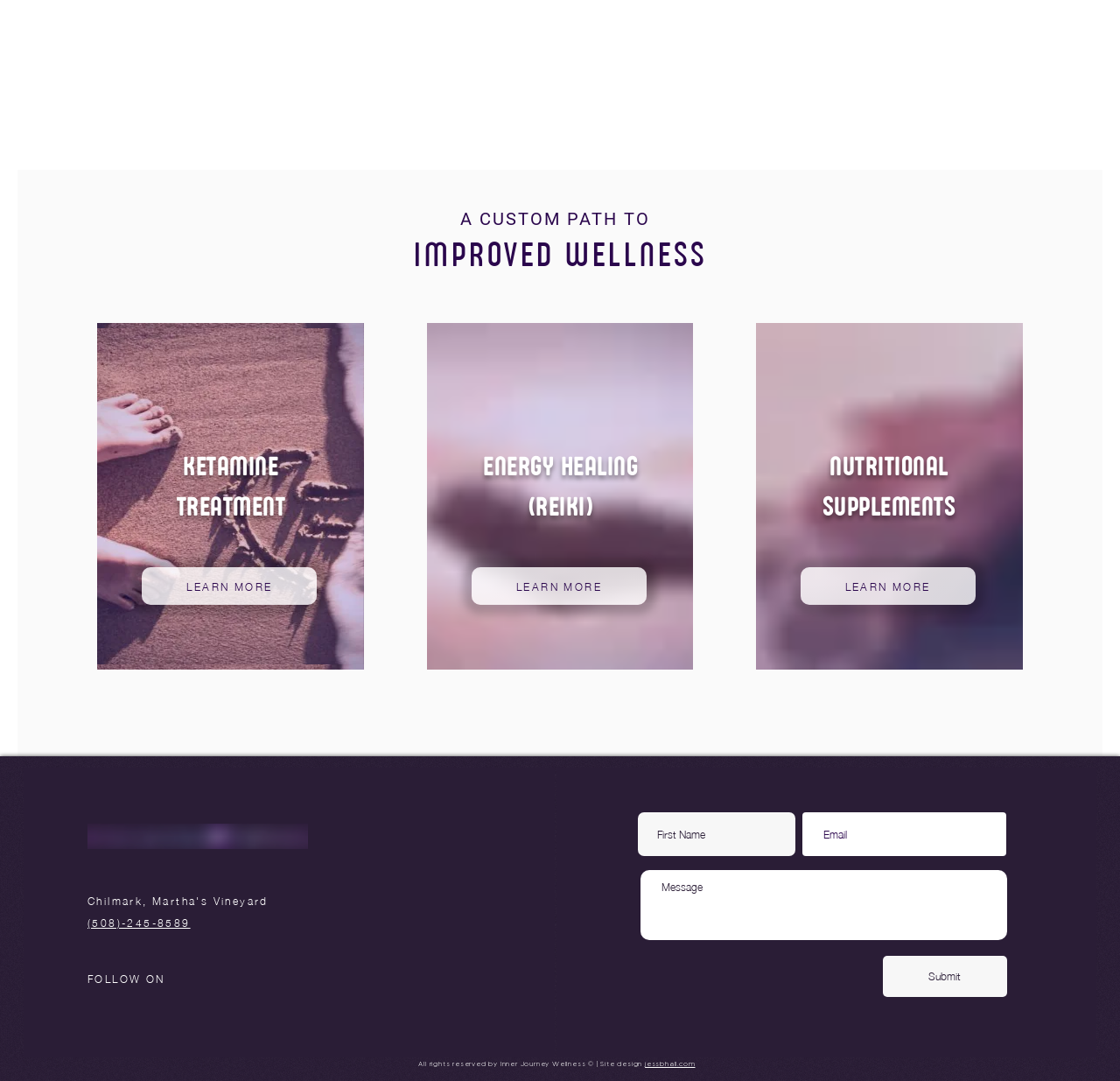Who designed the website?
Refer to the screenshot and respond with a concise word or phrase.

jessbhall.com